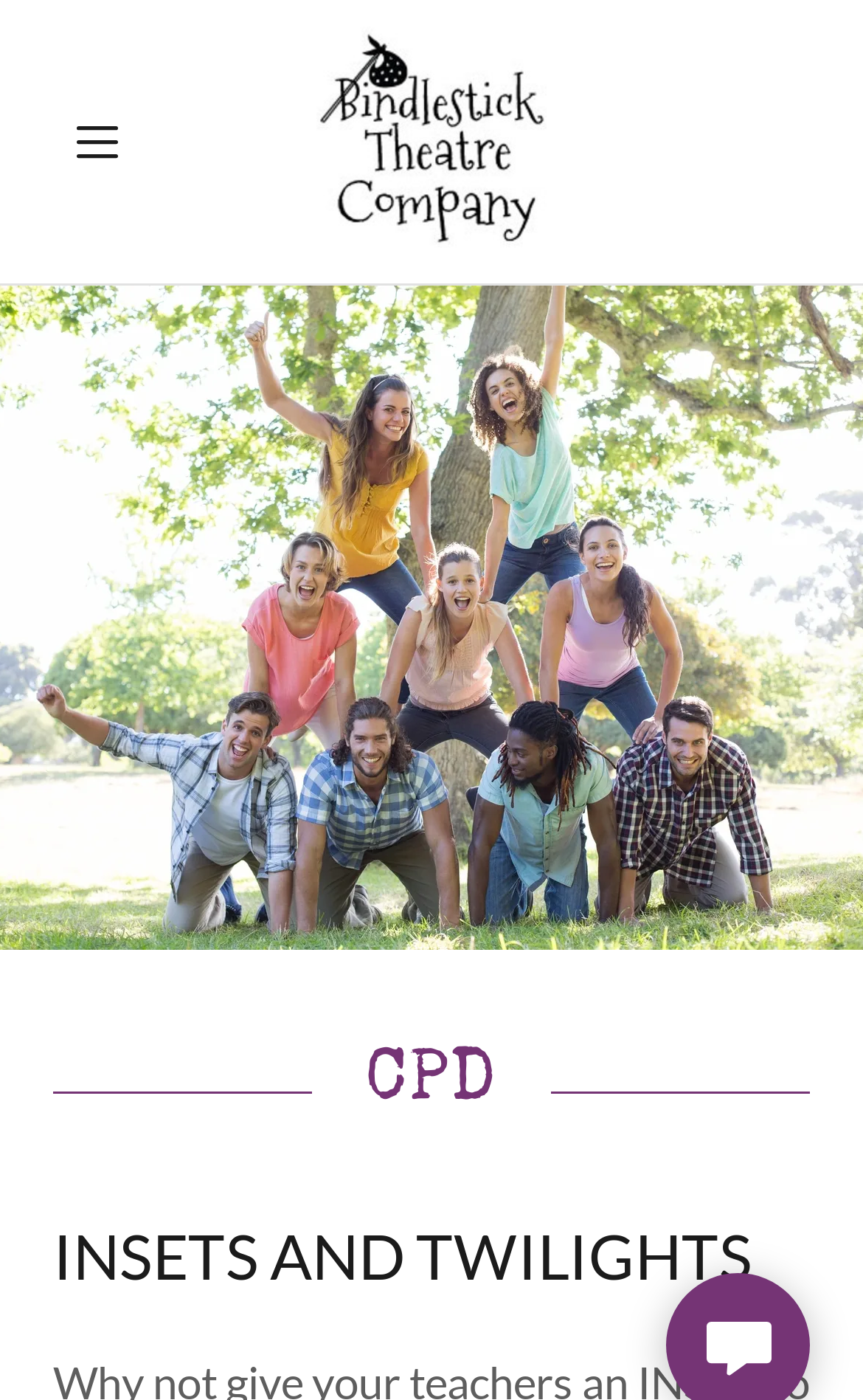What is the topmost element on the webpage?
Can you provide an in-depth and detailed response to the question?

By analyzing the bounding box coordinates, I found that the element with the smallest y1 value is the 'Hamburger Site Navigation Icon' button, which means it is located at the top of the webpage.